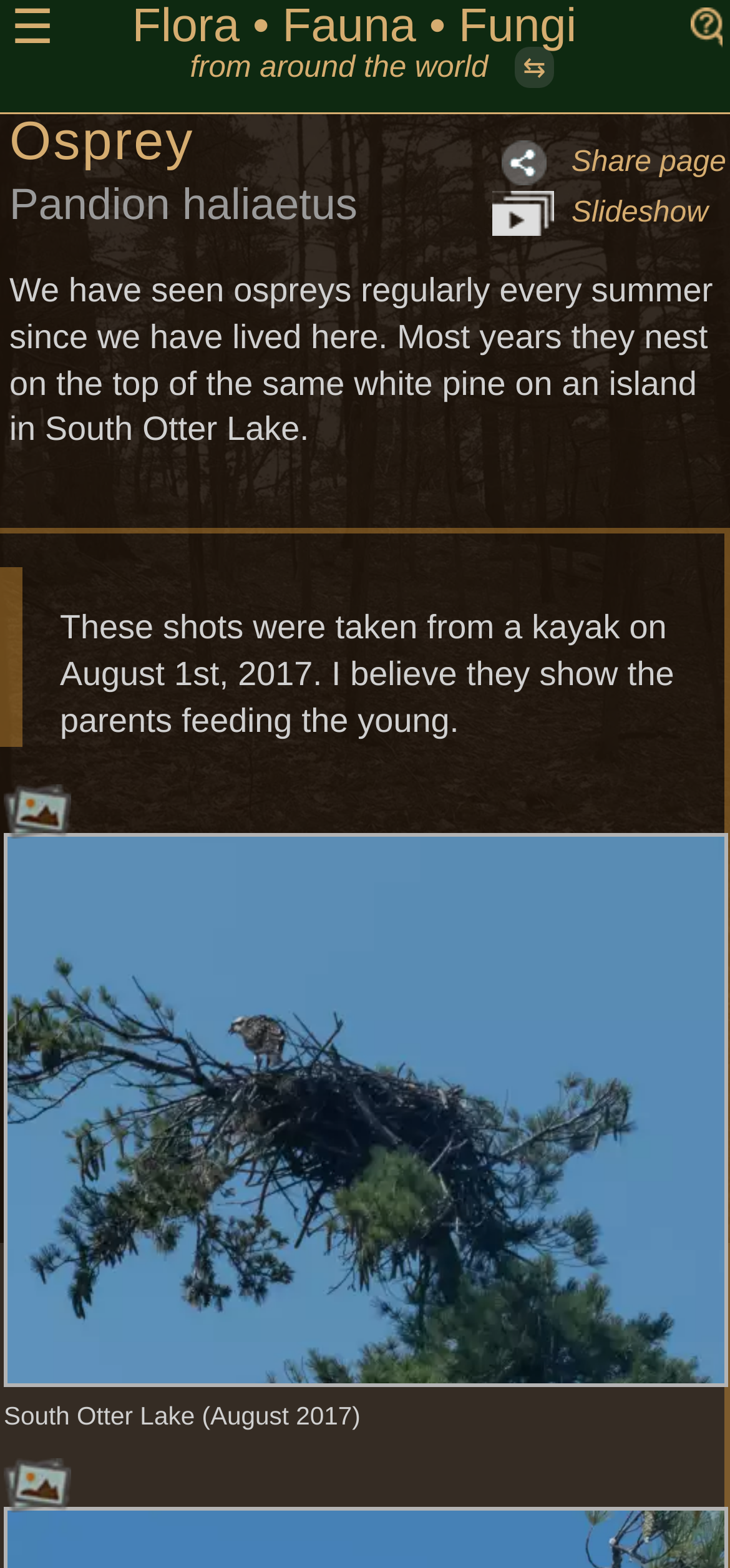Refer to the image and provide a thorough answer to this question:
What type of bird is shown on this webpage?

The webpage has a heading 'Osprey' and 'Pandion haliaetus' which is the scientific name of the Osprey bird, and the text describes the bird's behavior and habitat, indicating that the webpage is about Osprey.